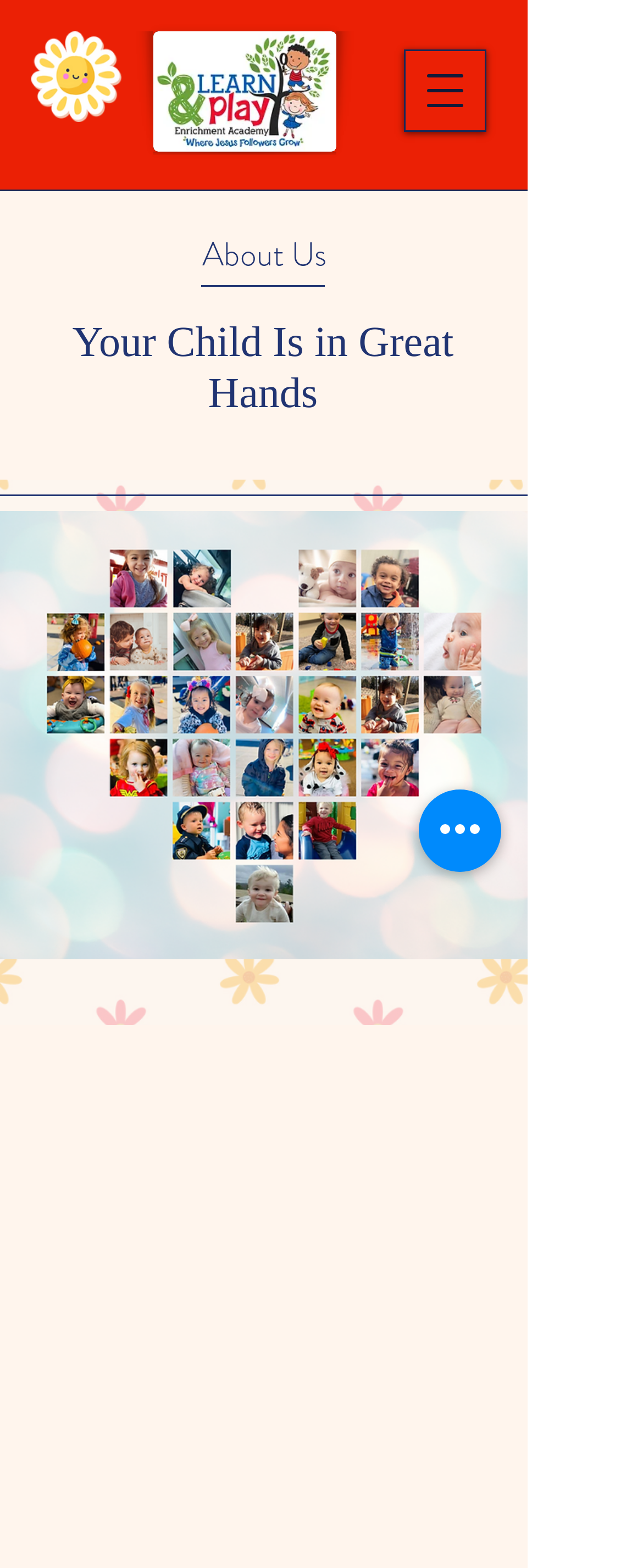Provide a single word or phrase to answer the given question: 
What is the name of the academy?

Learn & Play Enrichment Academy